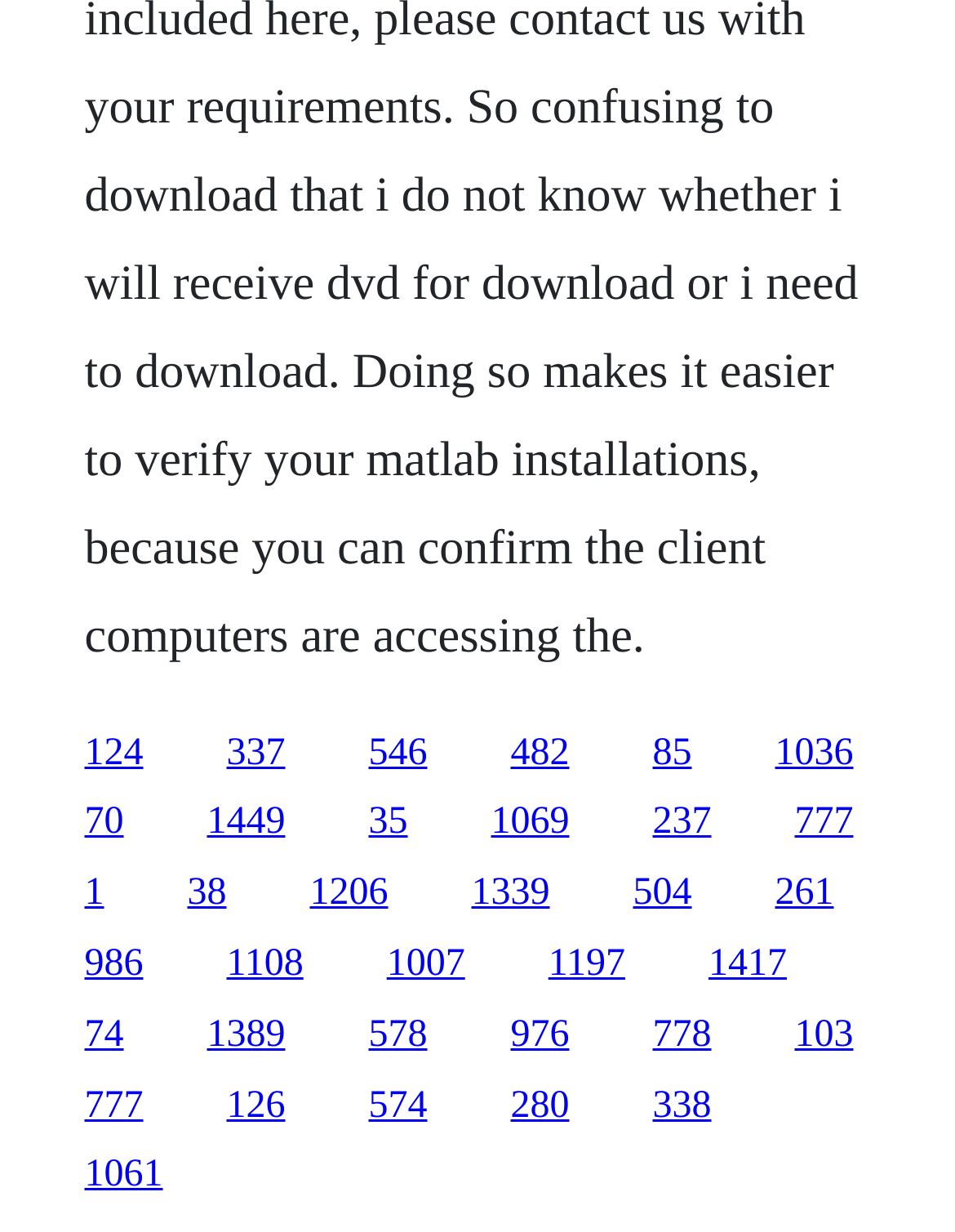Pinpoint the bounding box coordinates of the area that should be clicked to complete the following instruction: "click the link at the bottom left". The coordinates must be given as four float numbers between 0 and 1, i.e., [left, top, right, bottom].

[0.088, 0.88, 0.15, 0.914]